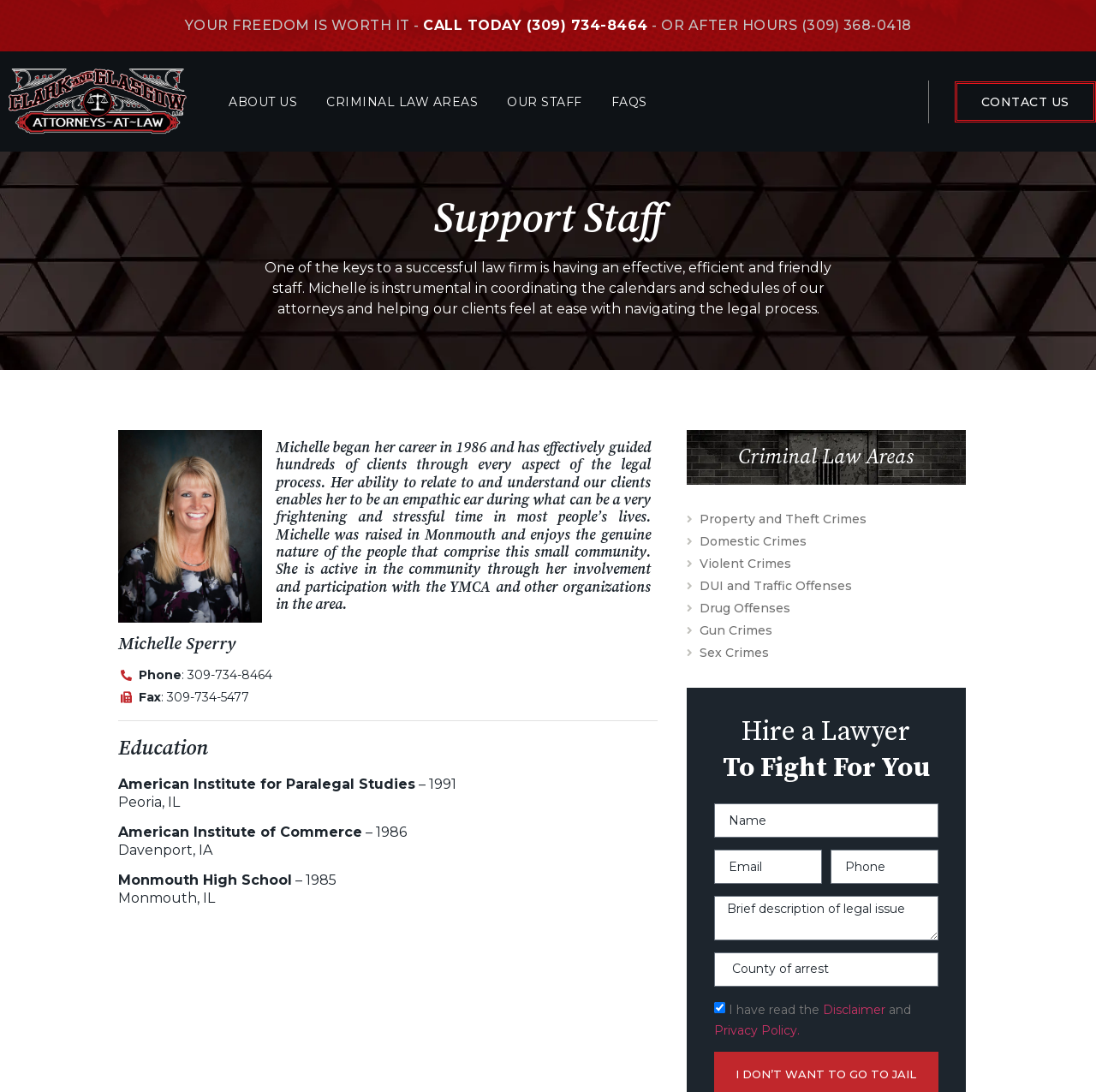Identify the bounding box coordinates of the clickable region necessary to fulfill the following instruction: "Contact Michelle Sperry". The bounding box coordinates should be four float numbers between 0 and 1, i.e., [left, top, right, bottom].

[0.108, 0.61, 0.6, 0.627]